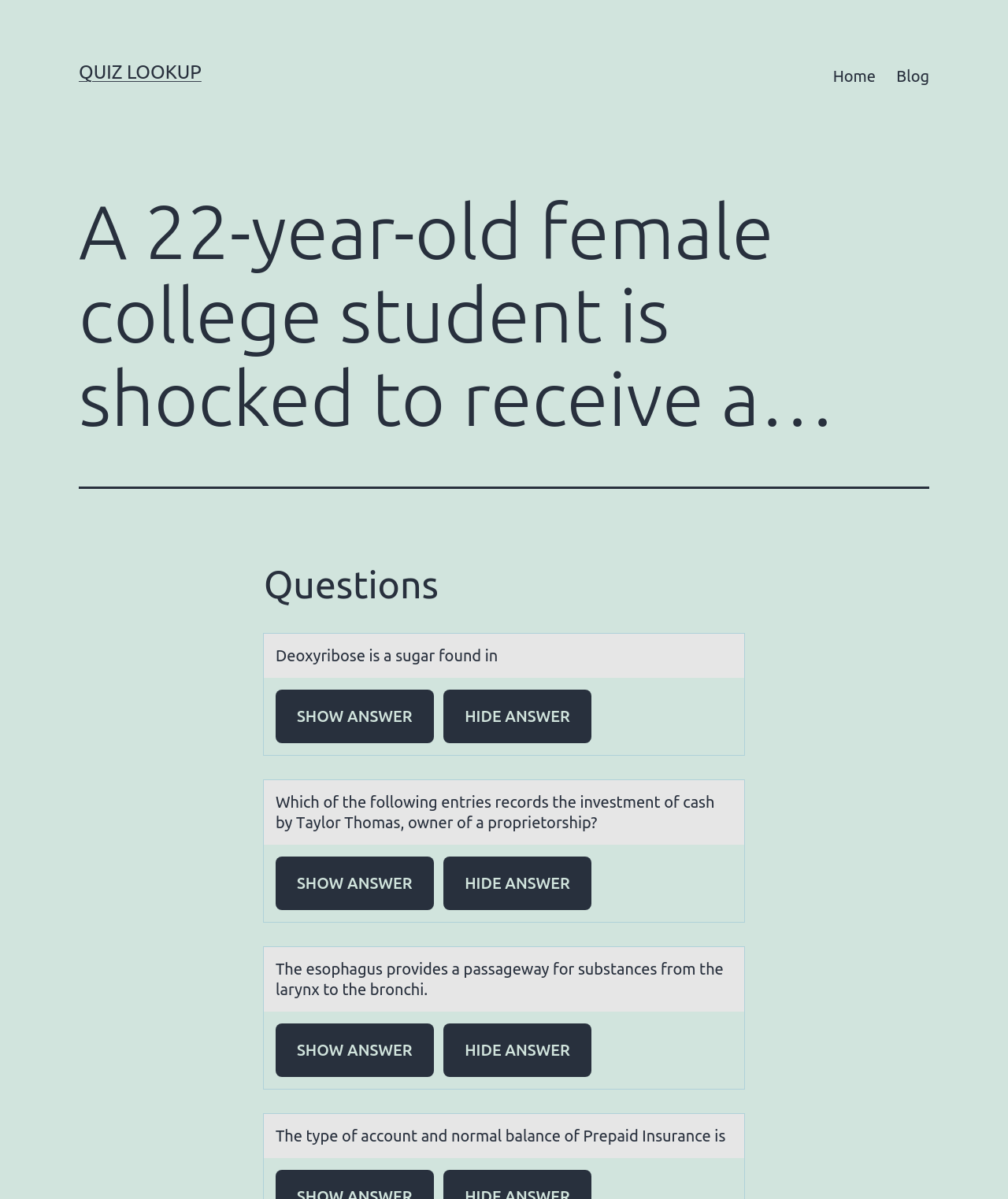What is the topic of the last question?
Look at the image and provide a short answer using one word or a phrase.

Prepaid Insurance